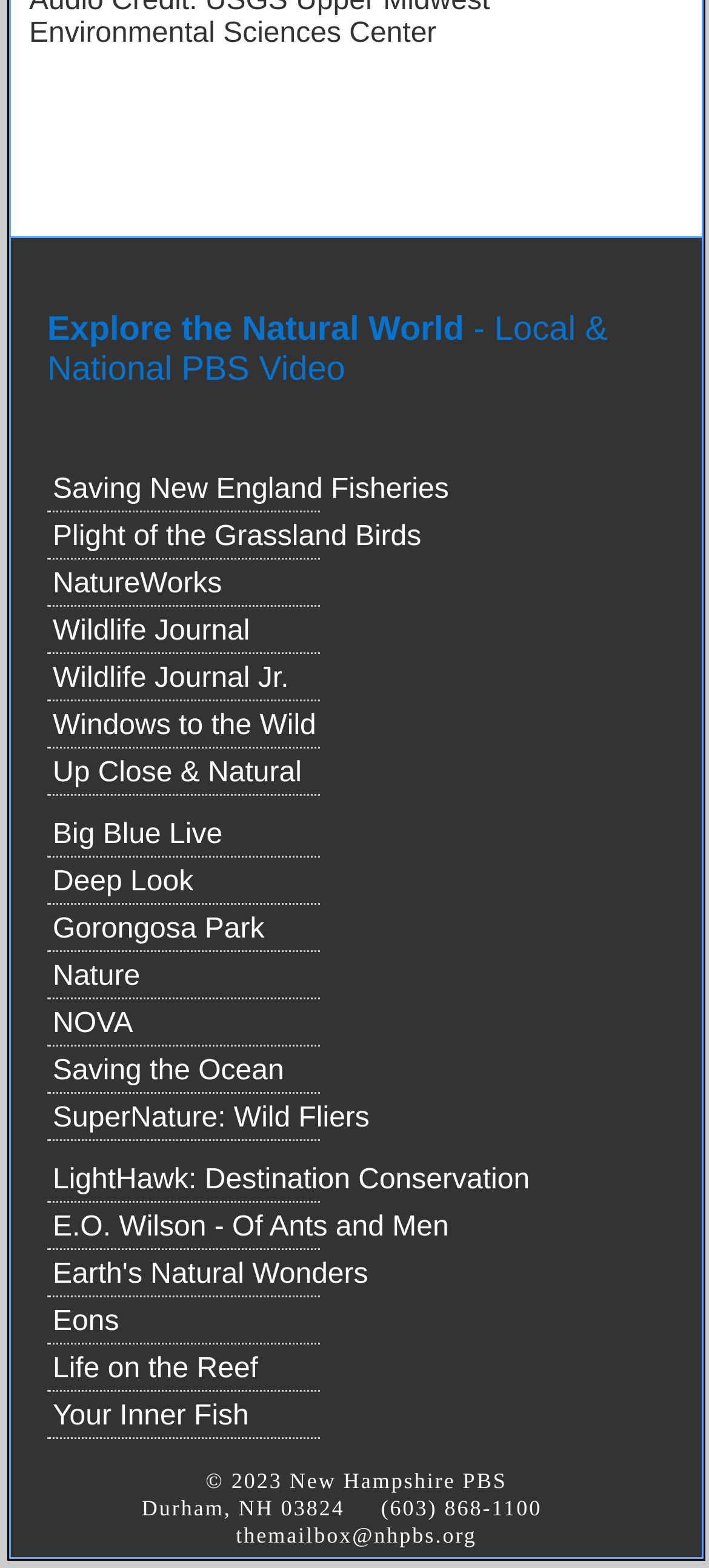How many links are present in the second table row?
Look at the screenshot and give a one-word or phrase answer.

14